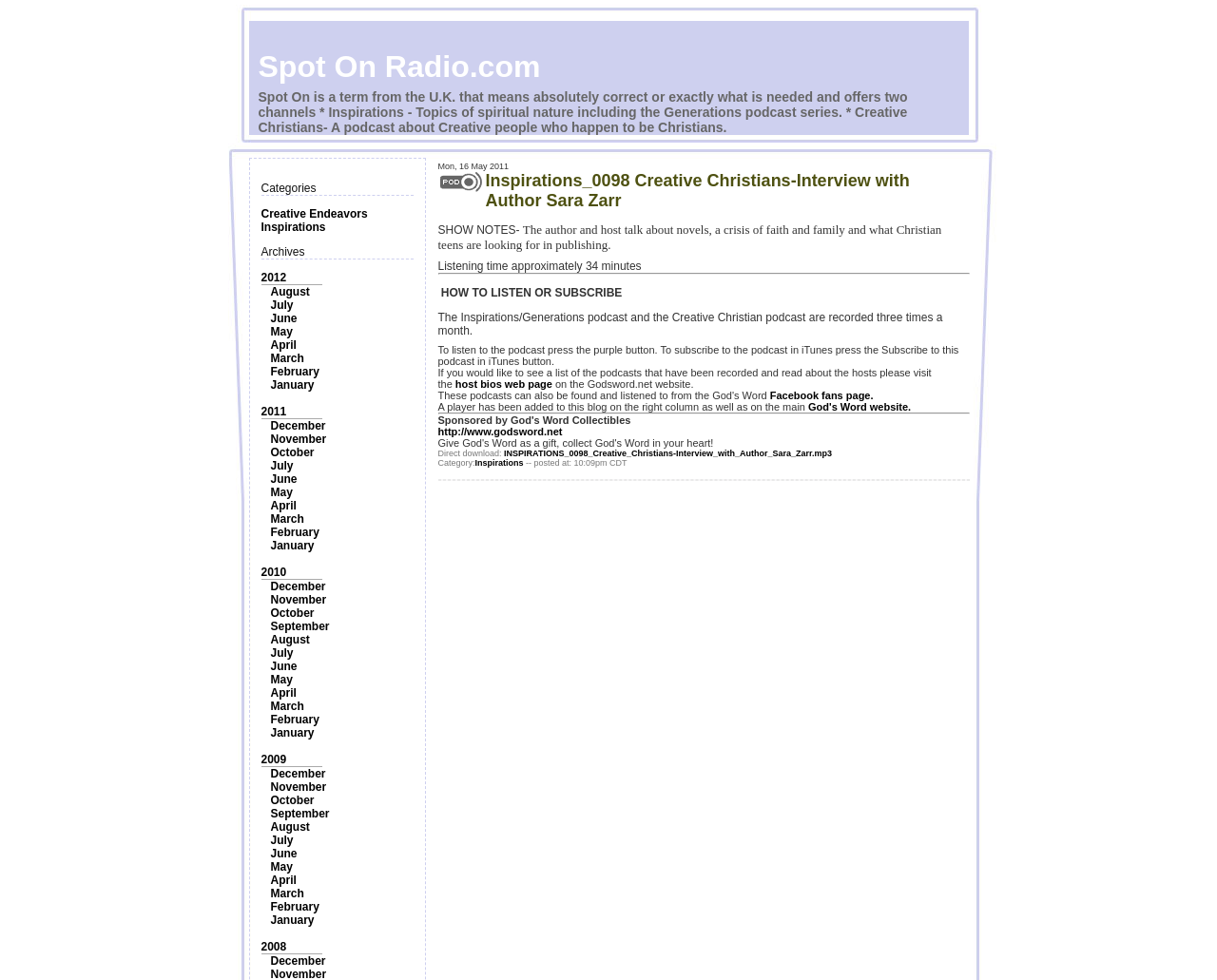Explain the contents of the webpage comprehensively.

The webpage is about Spot On Radio.com, which offers two channels: Inspirations and Creative Christians. The Inspirations channel features topics of spiritual nature, including the Generations podcast series. The Creative Christians channel is a podcast about creative people who happen to be Christians.

At the top of the page, there is a brief description of Spot On Radio.com and its two channels. Below this, there is an image. On the left side of the page, there are categories and archives links, including links to specific months and years, such as "Creative Endeavors", "Inspirations", "2012", "August", and so on.

The main content of the page is a podcast episode titled "Inspirations_0098 Creative Christians-Interview with Author Sara Zarr". This episode features a conversation between the author and host about novels, a crisis of faith and family, and what Christian teens are looking for in publishing. The episode is approximately 34 minutes long.

Below the episode title, there are show notes, which include a brief summary of the episode and instructions on how to listen or subscribe to the podcast. There are also links to the host bios web page, the God's Word Facebook fans page, and the God's Word website. Additionally, there is a direct download link for the episode.

On the right side of the page, there is a player for the podcast episode.